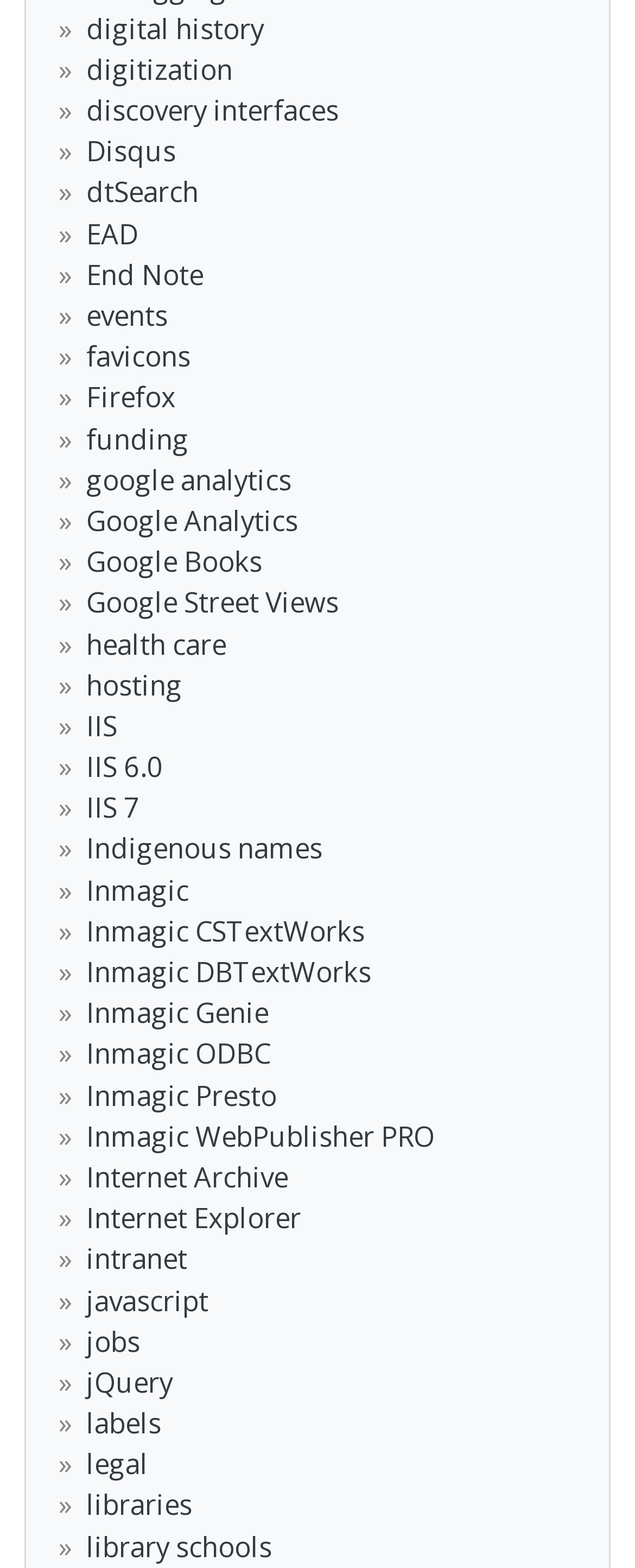Give the bounding box coordinates for the element described by: "Inmagic WebPublisher PRO".

[0.136, 0.712, 0.685, 0.736]